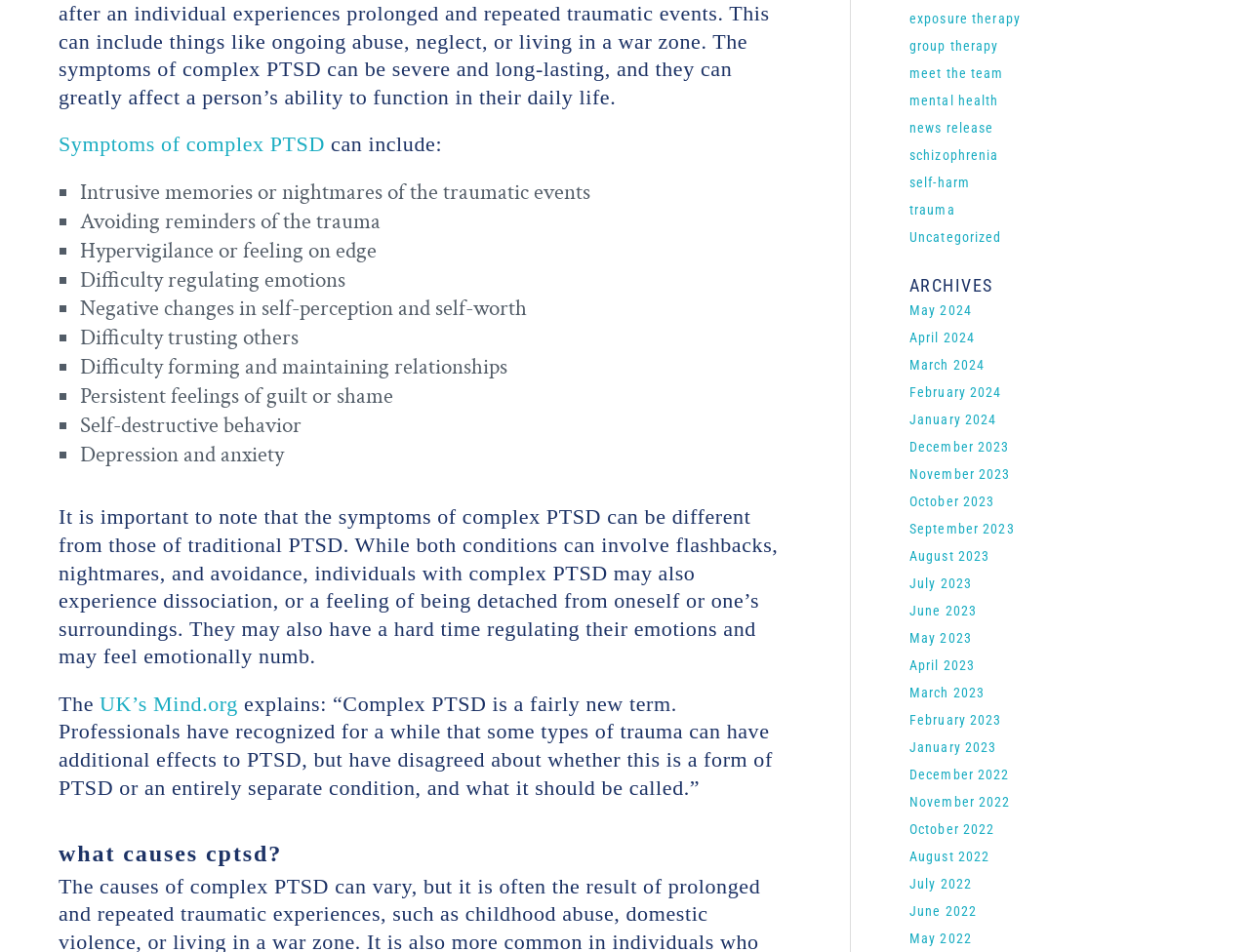What is the difference between complex PTSD and traditional PTSD?
Please provide a comprehensive answer based on the visual information in the image.

According to the webpage, individuals with complex PTSD may also experience dissociation, or a feeling of being detached from oneself or one’s surroundings, and may have a hard time regulating their emotions and may feel emotionally numb, which is different from traditional PTSD.